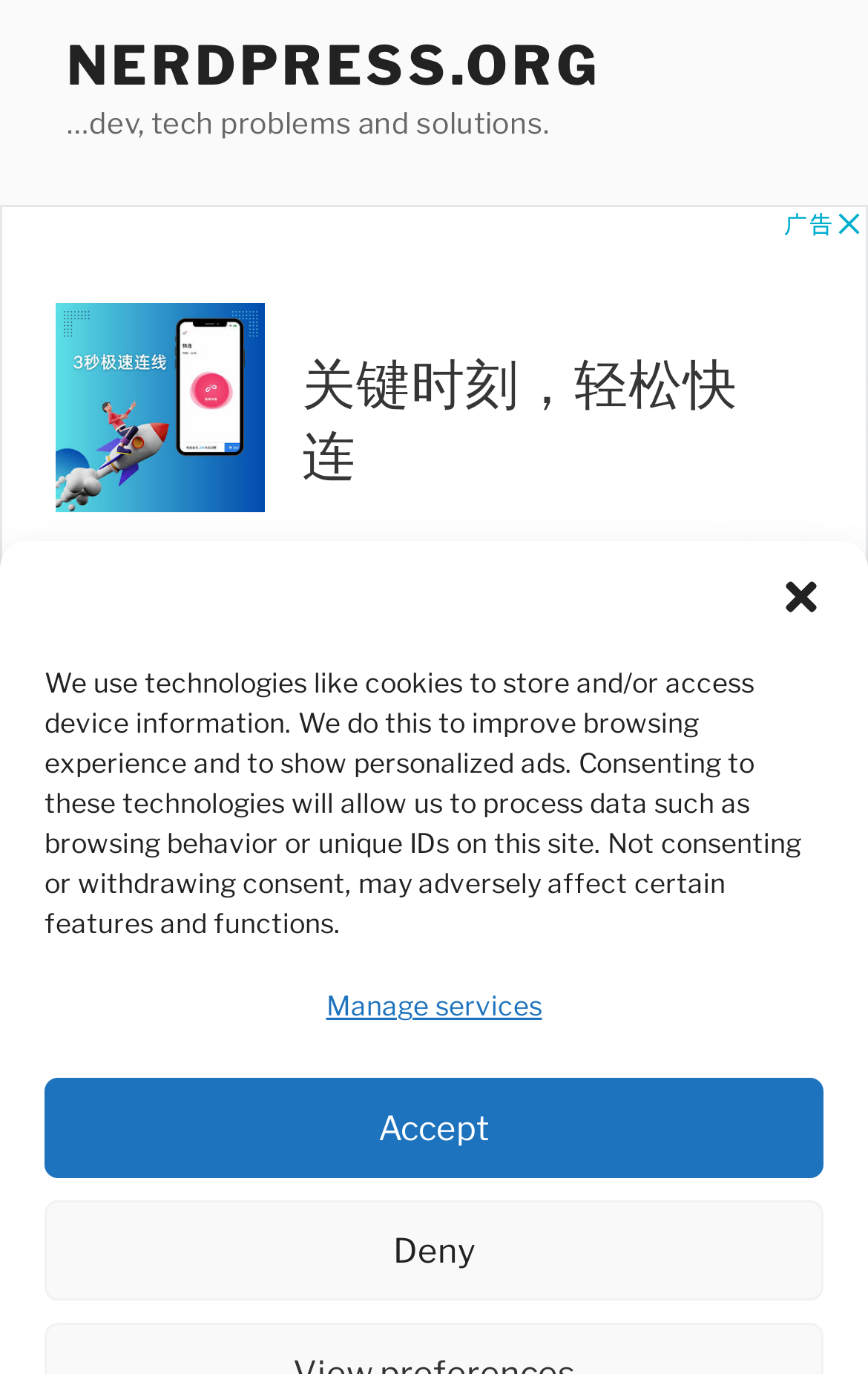Please locate the bounding box coordinates of the element that should be clicked to achieve the given instruction: "visit NERDPRESS.ORG".

[0.077, 0.024, 0.692, 0.071]